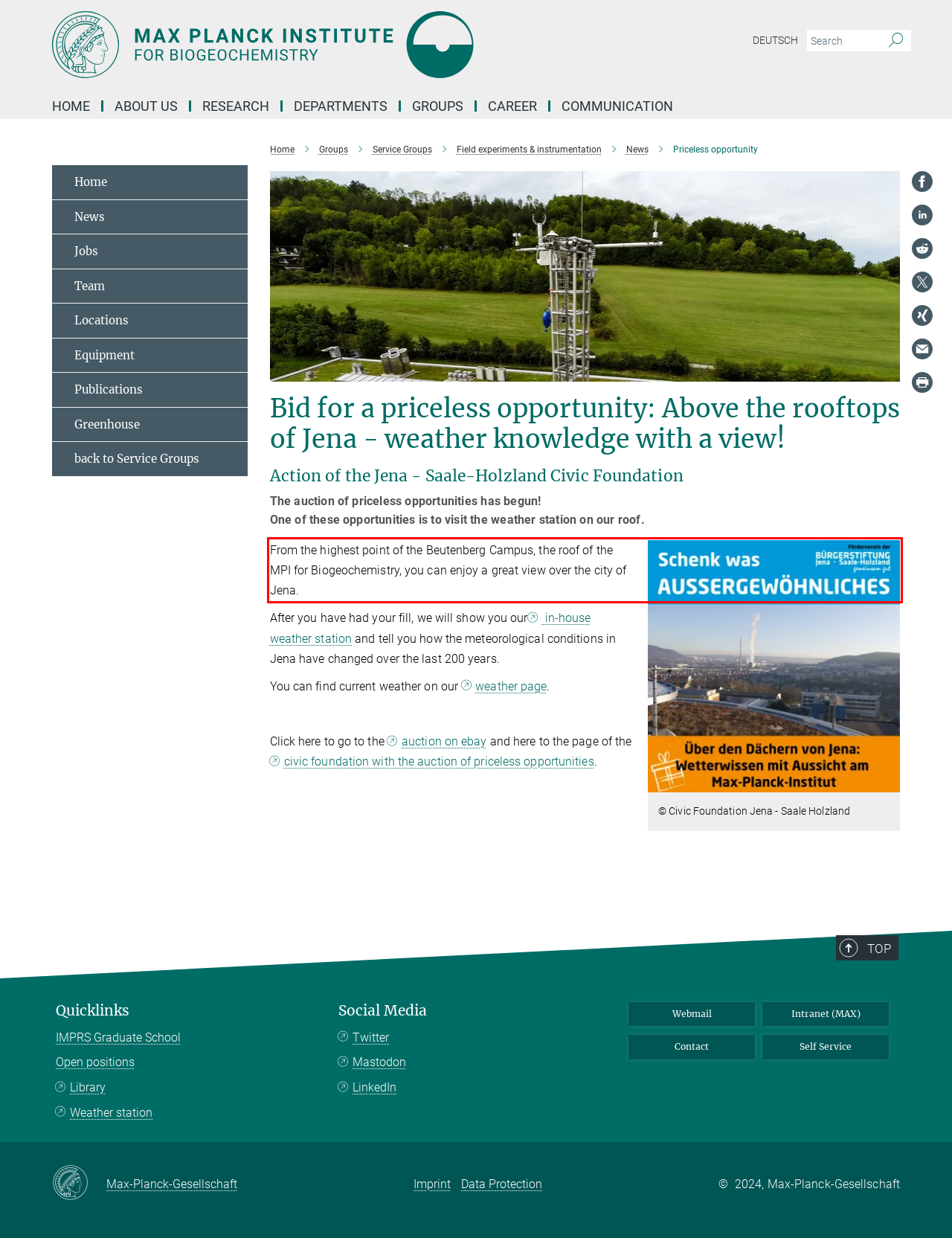Please identify and extract the text content from the UI element encased in a red bounding box on the provided webpage screenshot.

From the highest point of the Beutenberg Campus, the roof of the MPI for Biogeochemistry, you can enjoy a great view over the city of Jena.